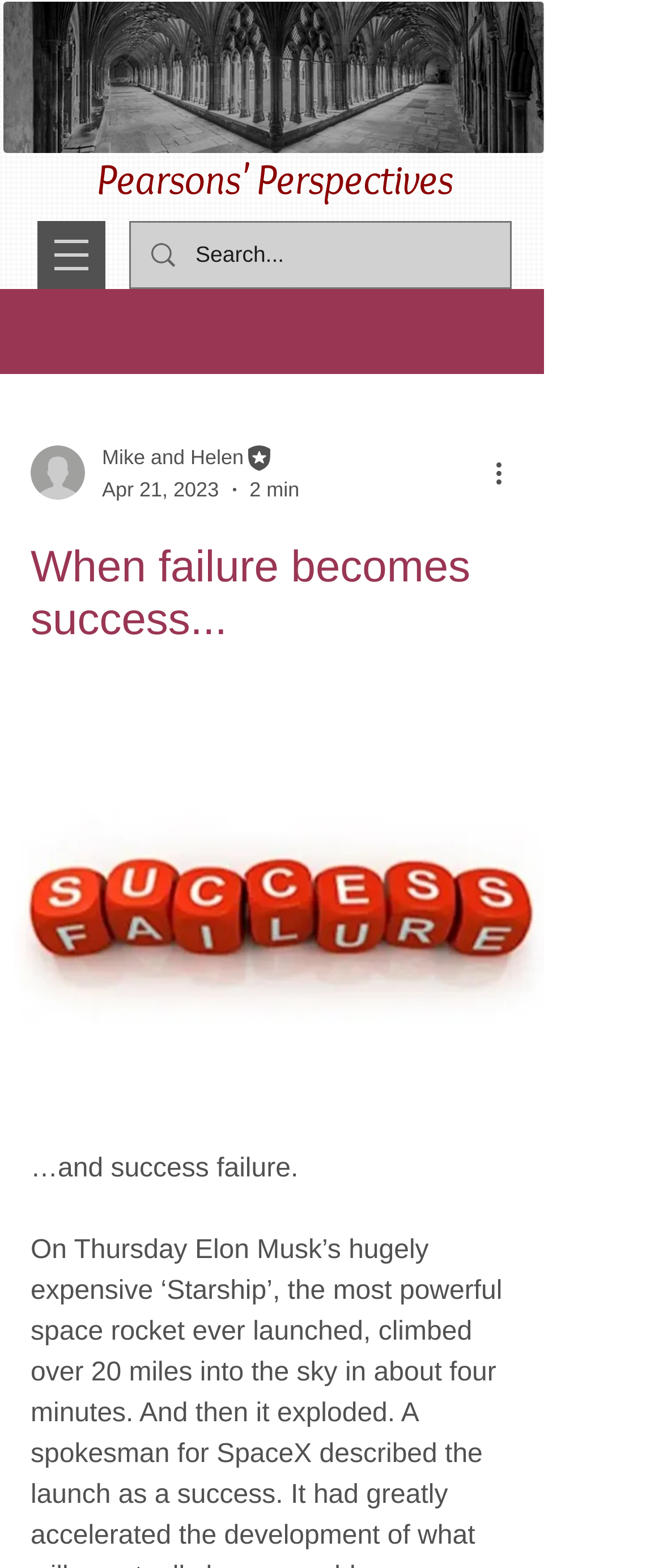Please find the bounding box for the following UI element description. Provide the coordinates in (top-left x, top-left y, bottom-right x, bottom-right y) format, with values between 0 and 1: Search

[0.466, 0.185, 0.589, 0.237]